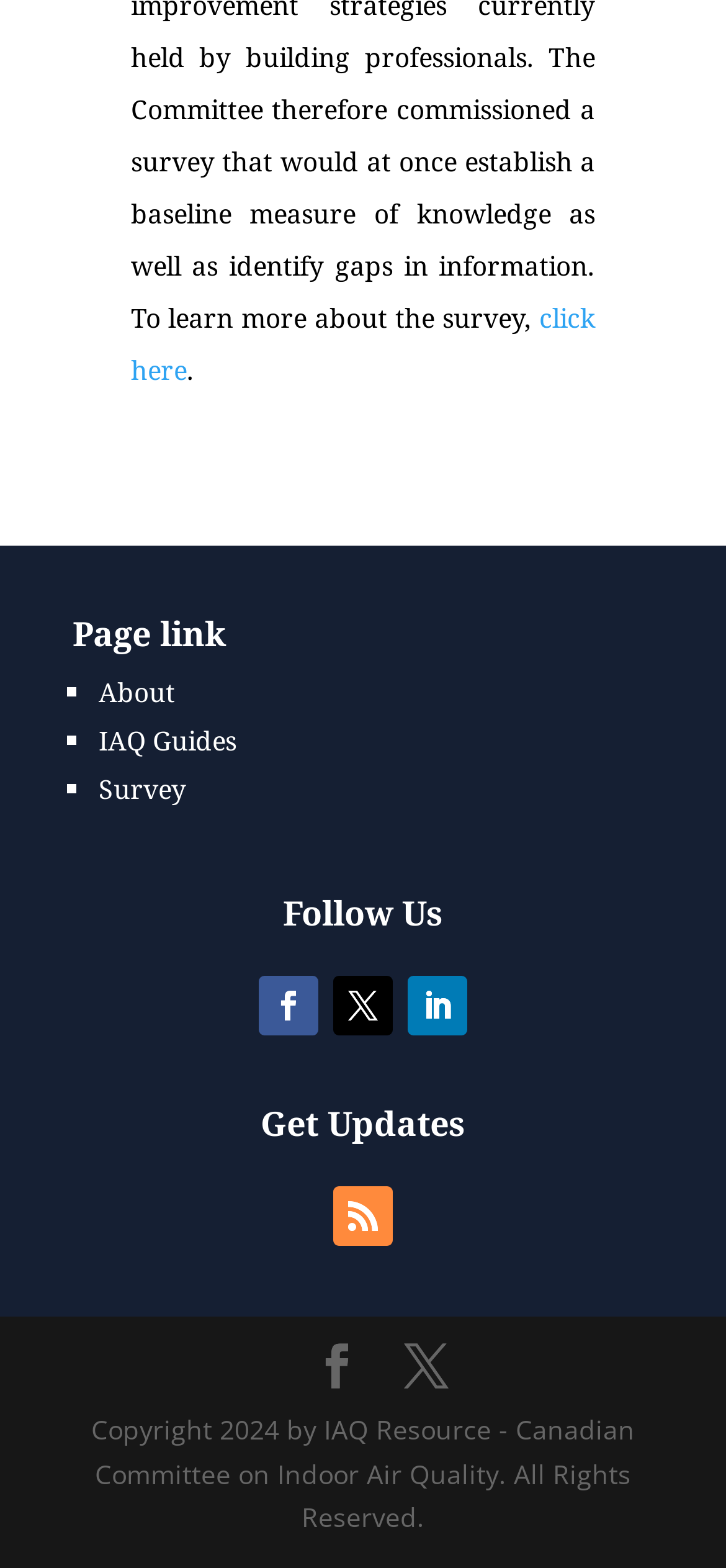Pinpoint the bounding box coordinates of the area that must be clicked to complete this instruction: "follow on Facebook".

[0.356, 0.622, 0.438, 0.66]